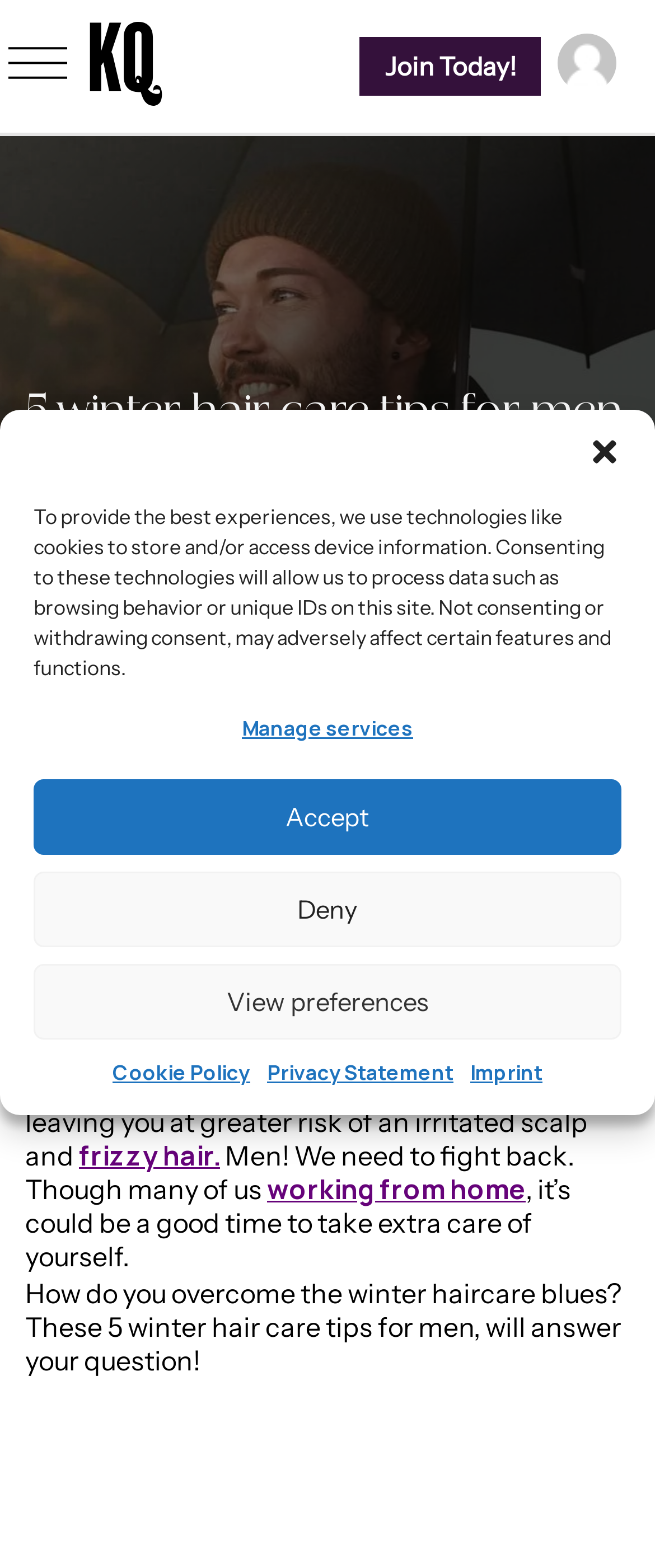Given the following UI element description: "alt="ghost" title="ghost"", find the bounding box coordinates in the webpage screenshot.

[0.852, 0.021, 0.942, 0.059]